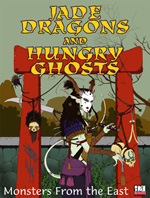Explain the contents of the image with as much detail as possible.

The image features the cover art for the gaming supplement titled "Jade Dragons and Hungry Ghosts," highlighting its subtitle, "Monsters From the East." The artwork depicts a character with distinct features, possibly inspired by Eastern mythology, standing in front of an ornate red torii gate. The character appears to be adorned in traditional garb with intricate designs, skillfully blending elements of fantasy and cultural motifs. The backdrop includes a stylized landscape that sets a mystical tone, enhancing the theme of supernatural entities and creatures drawn from Eastern folklore. This supplement promises to introduce players to a variety of unique monsters, enriching their gaming experience with new adventures and challenges.